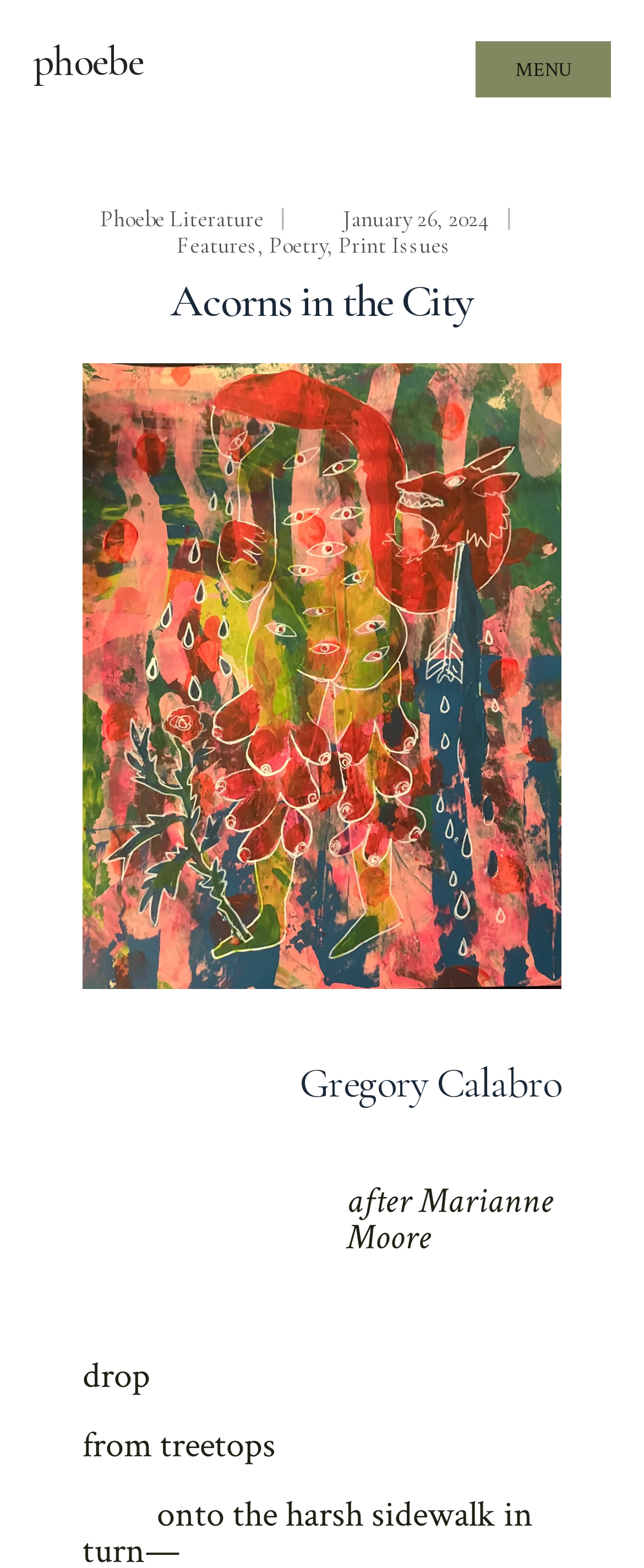Bounding box coordinates are specified in the format (top-left x, top-left y, bottom-right x, bottom-right y). All values are floating point numbers bounded between 0 and 1. Please provide the bounding box coordinate of the region this sentence describes: Poetry

[0.418, 0.147, 0.508, 0.165]